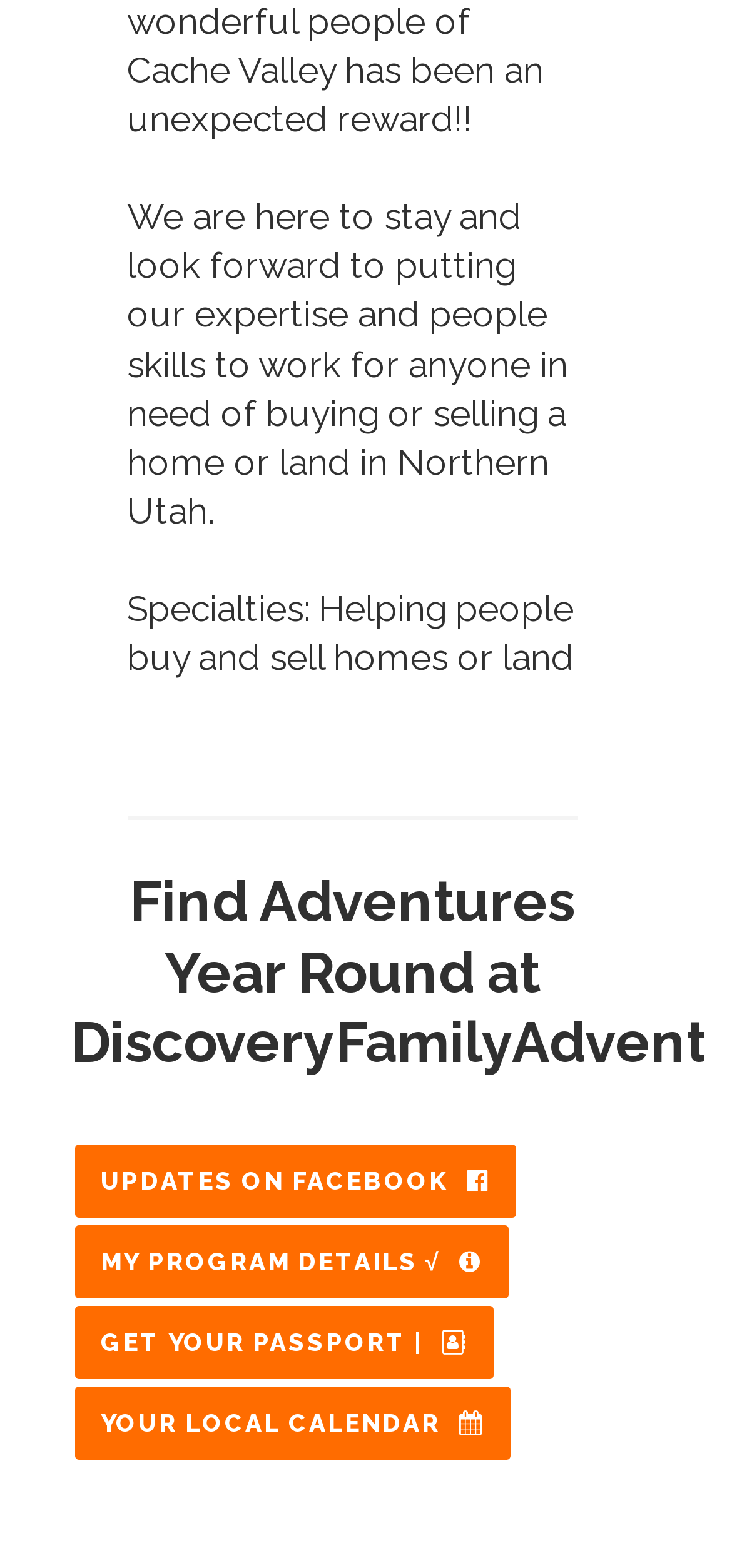Locate the UI element described by academic vs professional writing in the provided webpage screenshot. Return the bounding box coordinates in the format (top-left x, top-left y, bottom-right x, bottom-right y), ensuring all values are between 0 and 1.

None